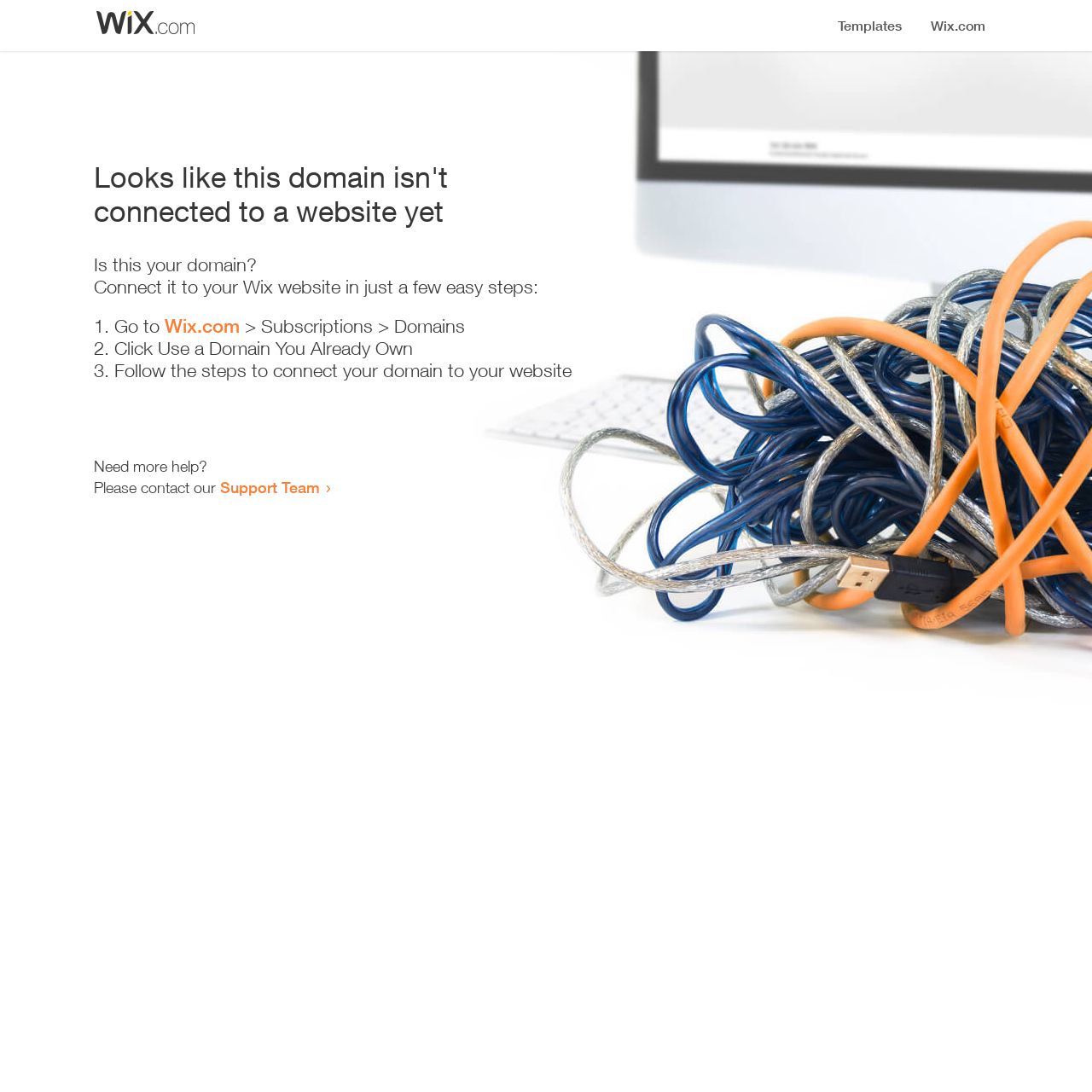Identify the main heading of the webpage and provide its text content.

Looks like this domain isn't
connected to a website yet